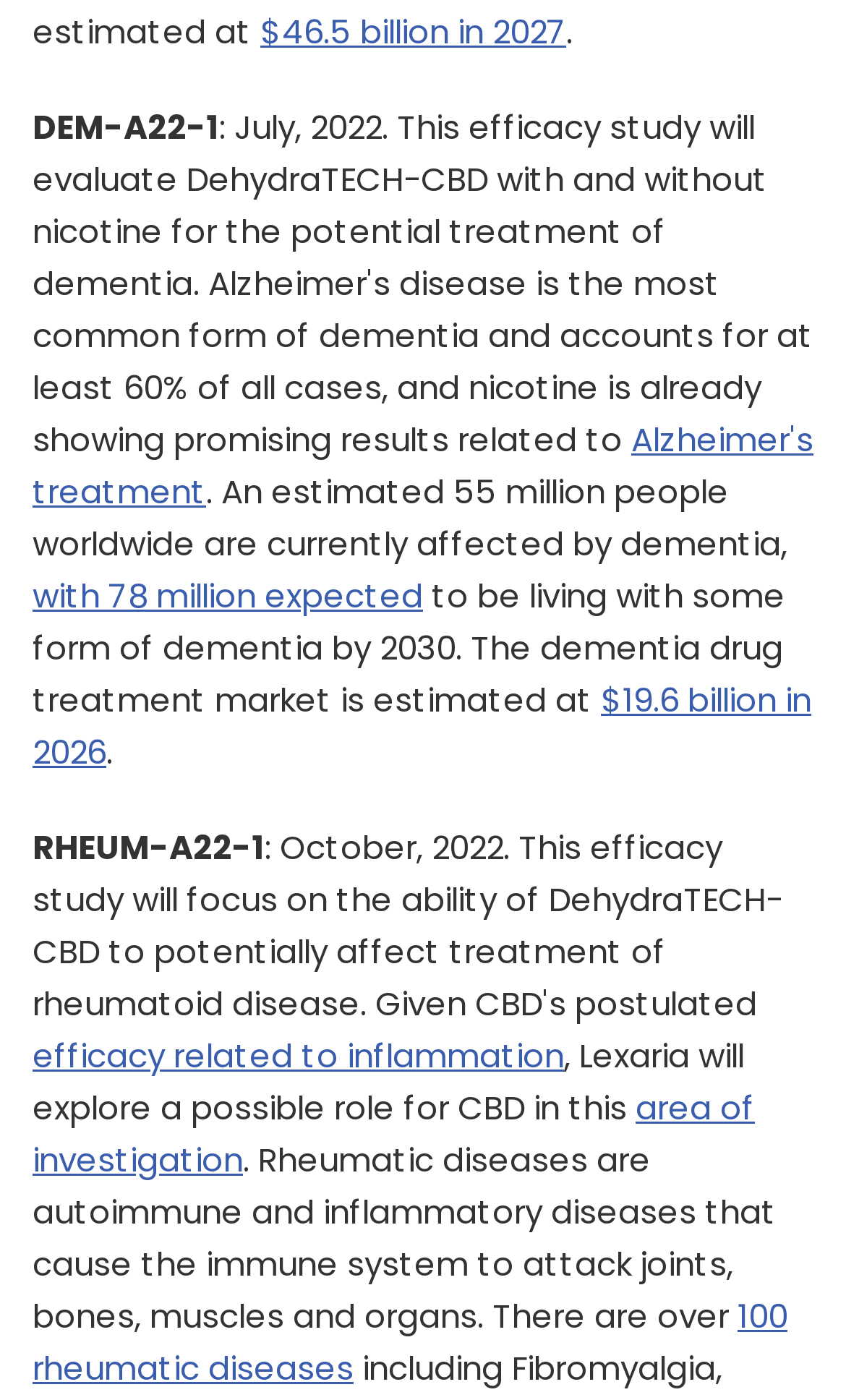How many rheumatic diseases are there?
Provide a short answer using one word or a brief phrase based on the image.

over 100